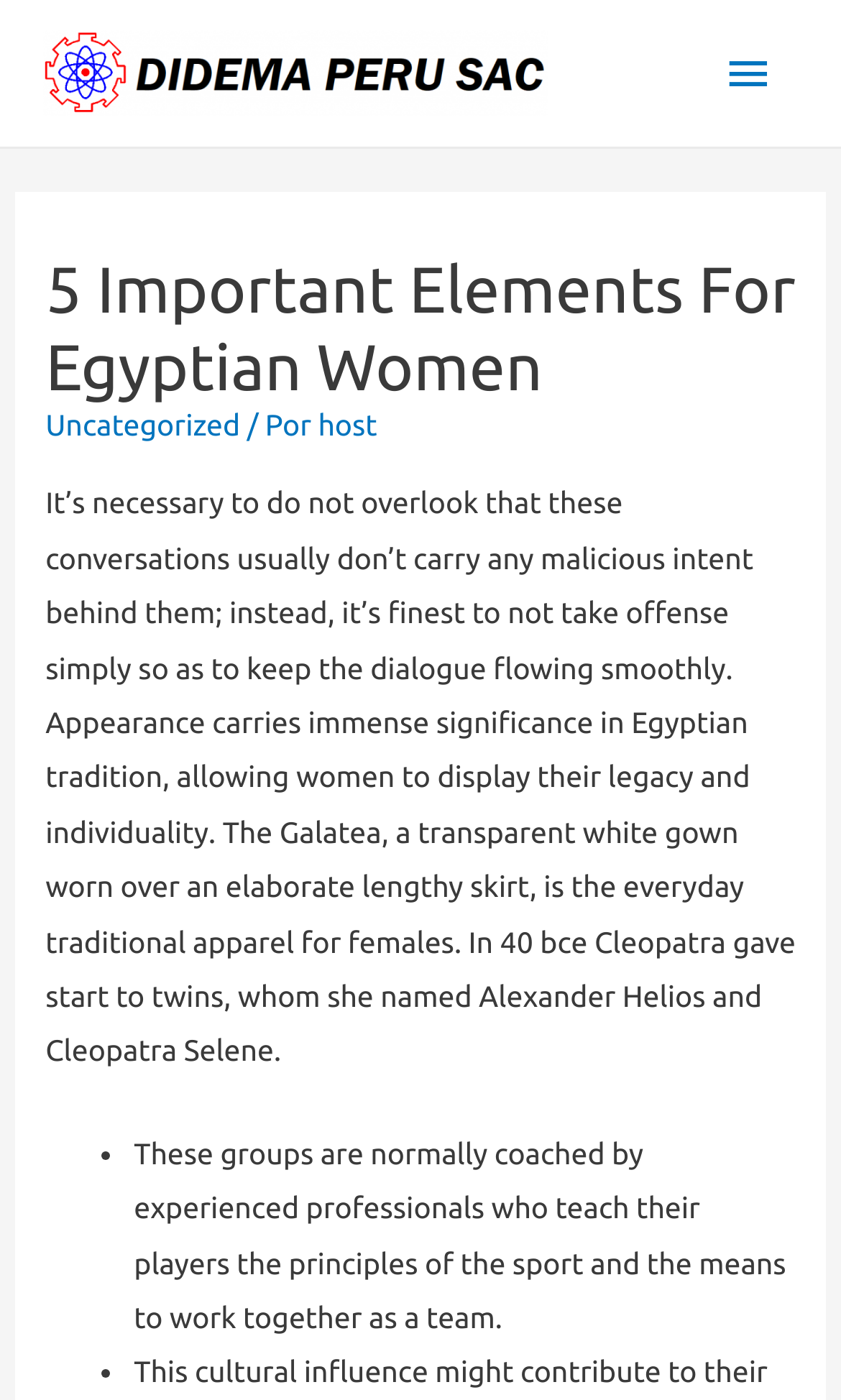What is the purpose of groups coached by experienced professionals?
Please describe in detail the information shown in the image to answer the question.

The text mentions that 'These groups are normally coached by experienced professionals who teach their players the principles of the sport and the means to work together as a team.'